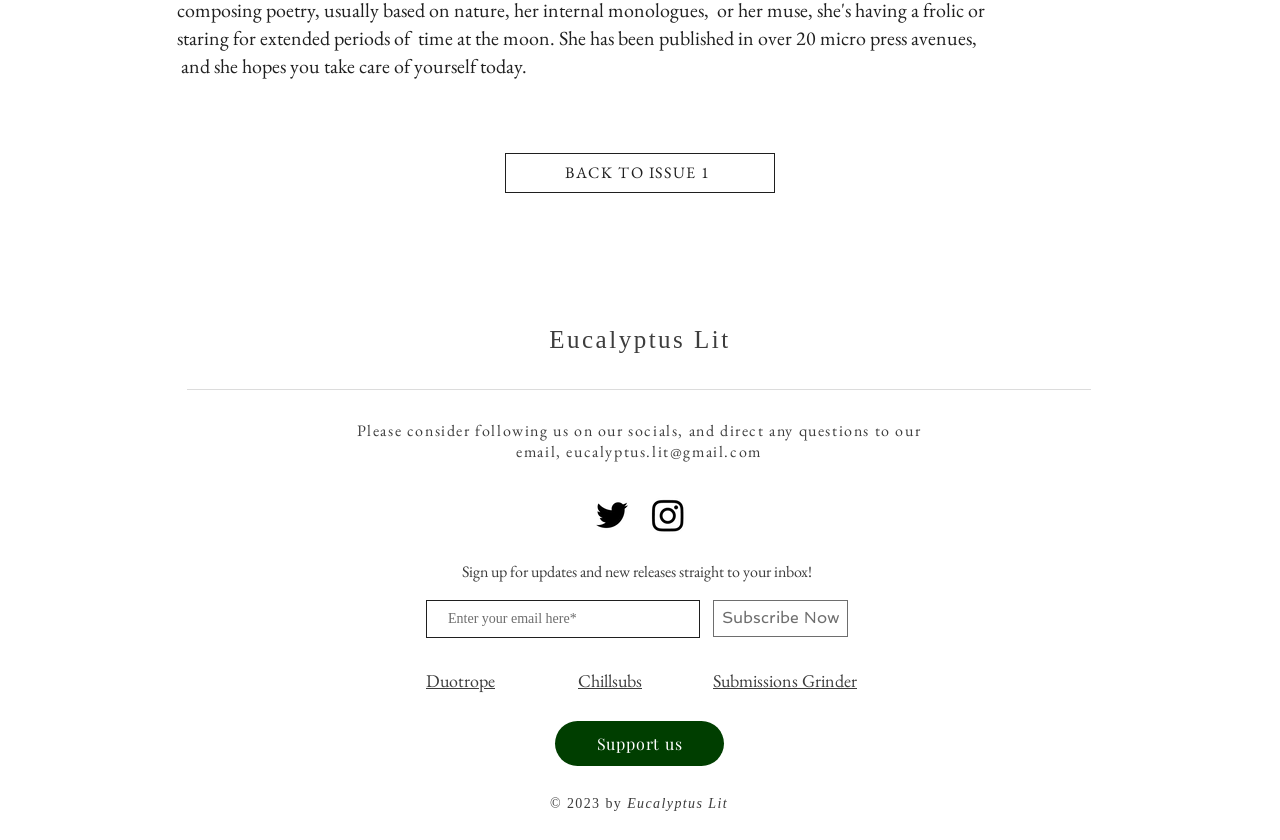Using the provided element description, identify the bounding box coordinates as (top-left x, top-left y, bottom-right x, bottom-right y). Ensure all values are between 0 and 1. Description: BACK TO ISSUE 1

[0.395, 0.182, 0.605, 0.23]